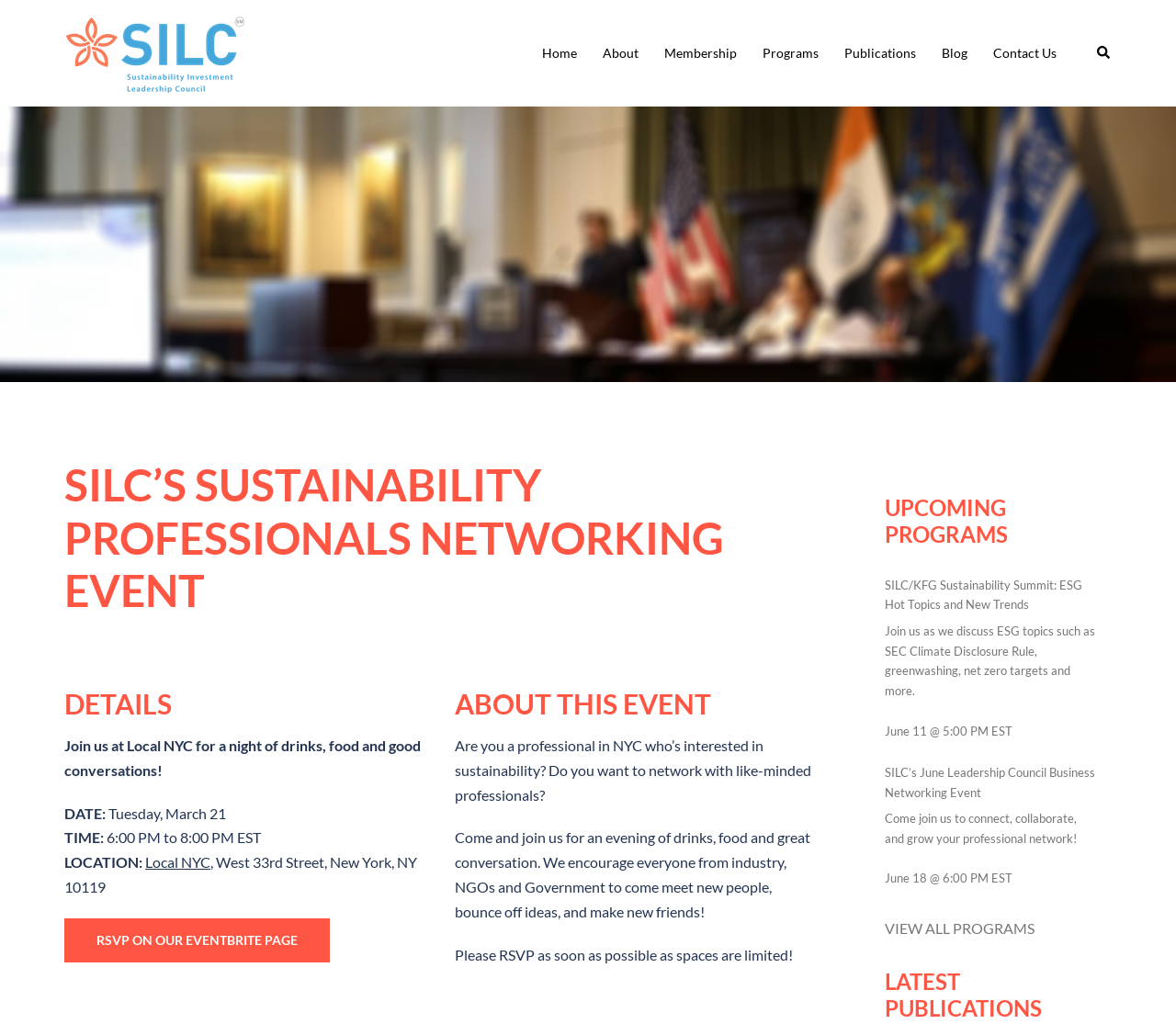Identify the coordinates of the bounding box for the element that must be clicked to accomplish the instruction: "Learn more about the Sustainability Summit".

[0.752, 0.558, 0.92, 0.591]